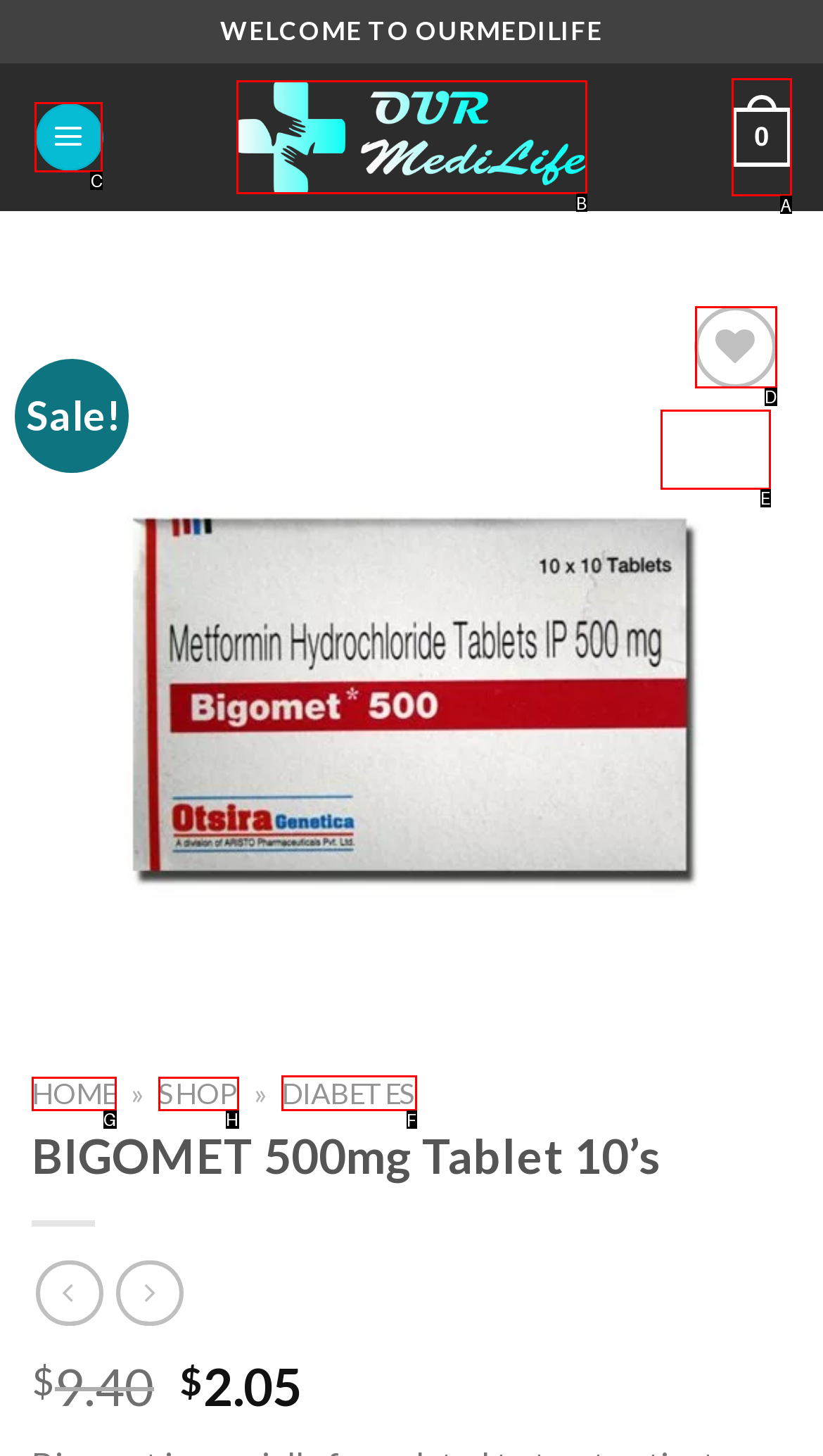Provide the letter of the HTML element that you need to click on to perform the task: Read 'About Us' section.
Answer with the letter corresponding to the correct option.

None